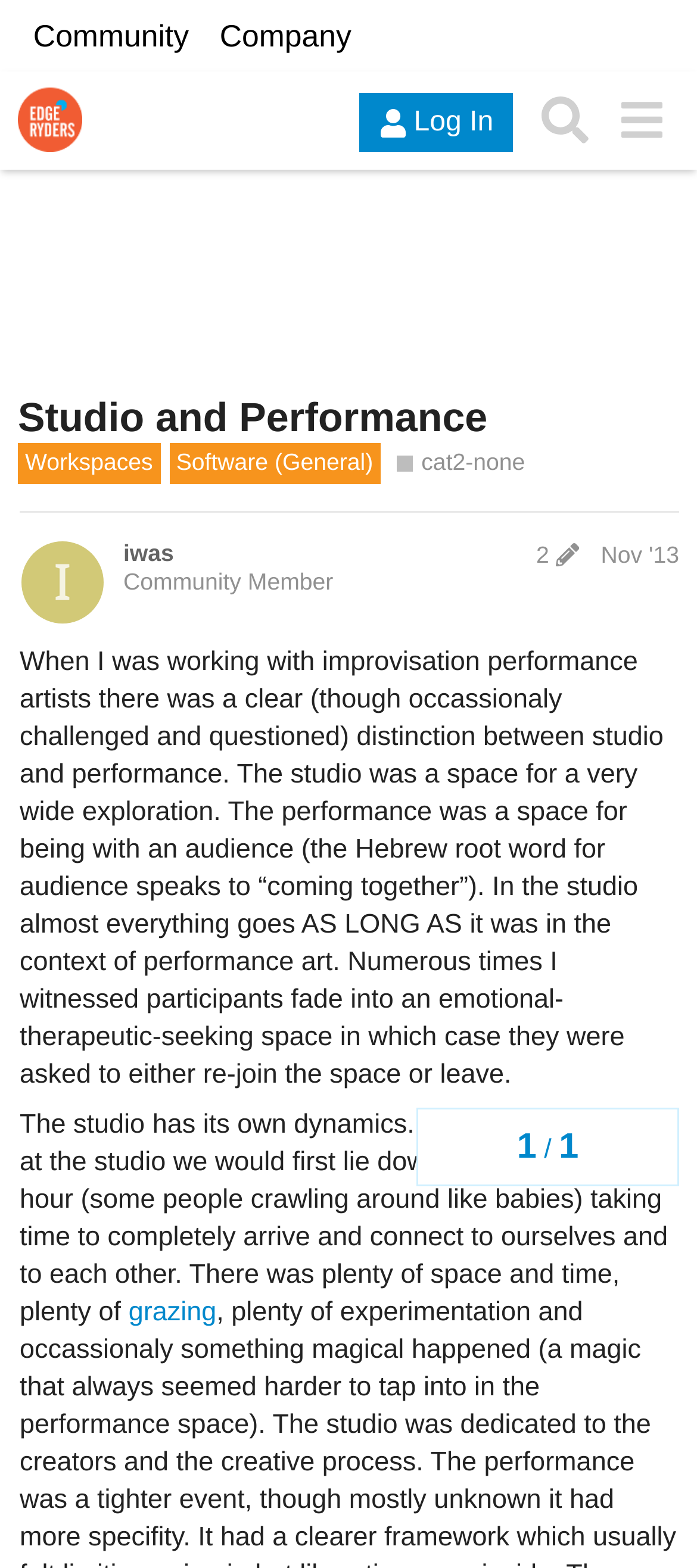Pinpoint the bounding box coordinates of the clickable element needed to complete the instruction: "View the 'Workspaces' category". The coordinates should be provided as four float numbers between 0 and 1: [left, top, right, bottom].

[0.026, 0.283, 0.23, 0.308]